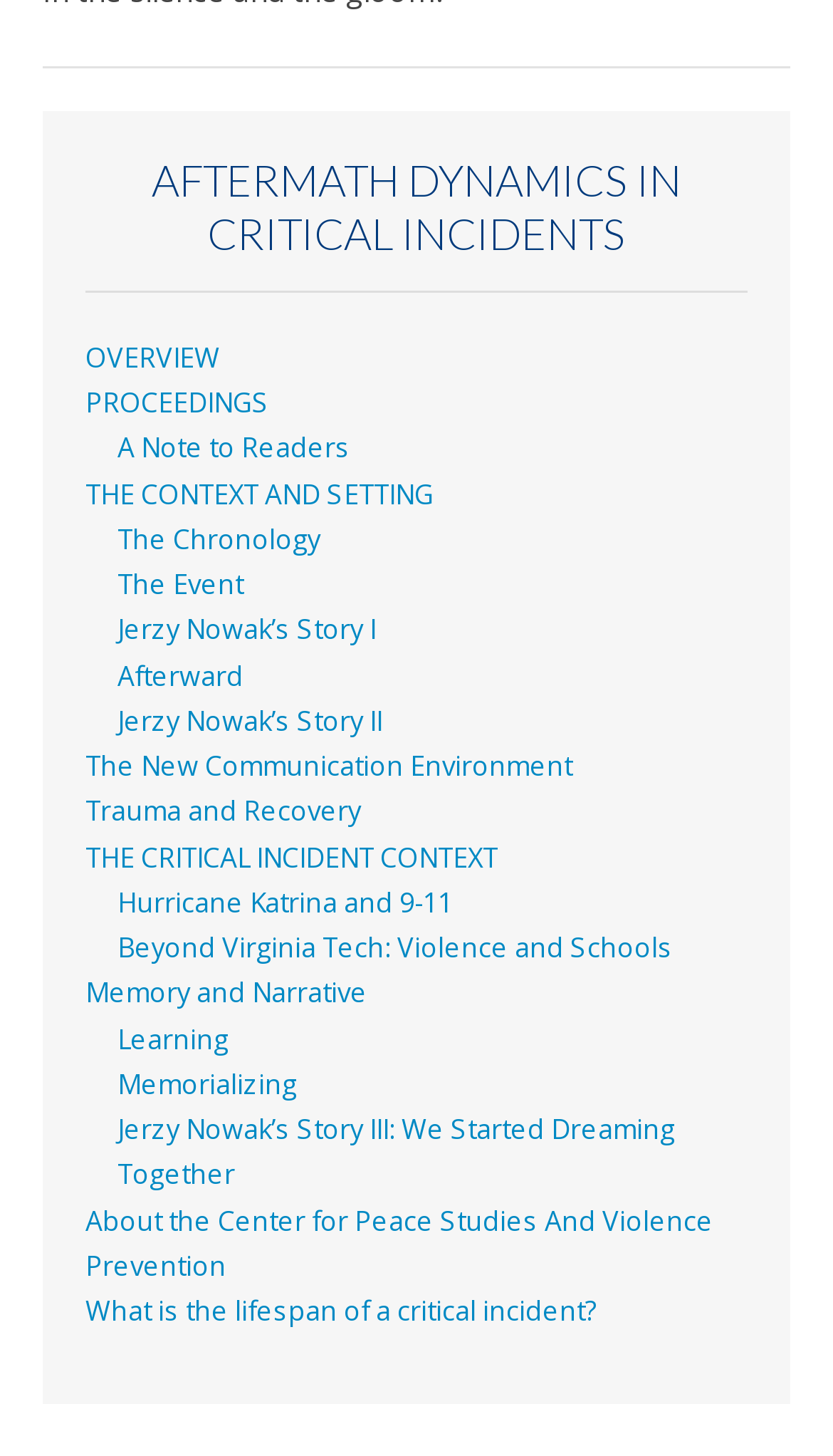Please specify the bounding box coordinates of the clickable region necessary for completing the following instruction: "view the overview". The coordinates must consist of four float numbers between 0 and 1, i.e., [left, top, right, bottom].

[0.103, 0.233, 0.264, 0.258]